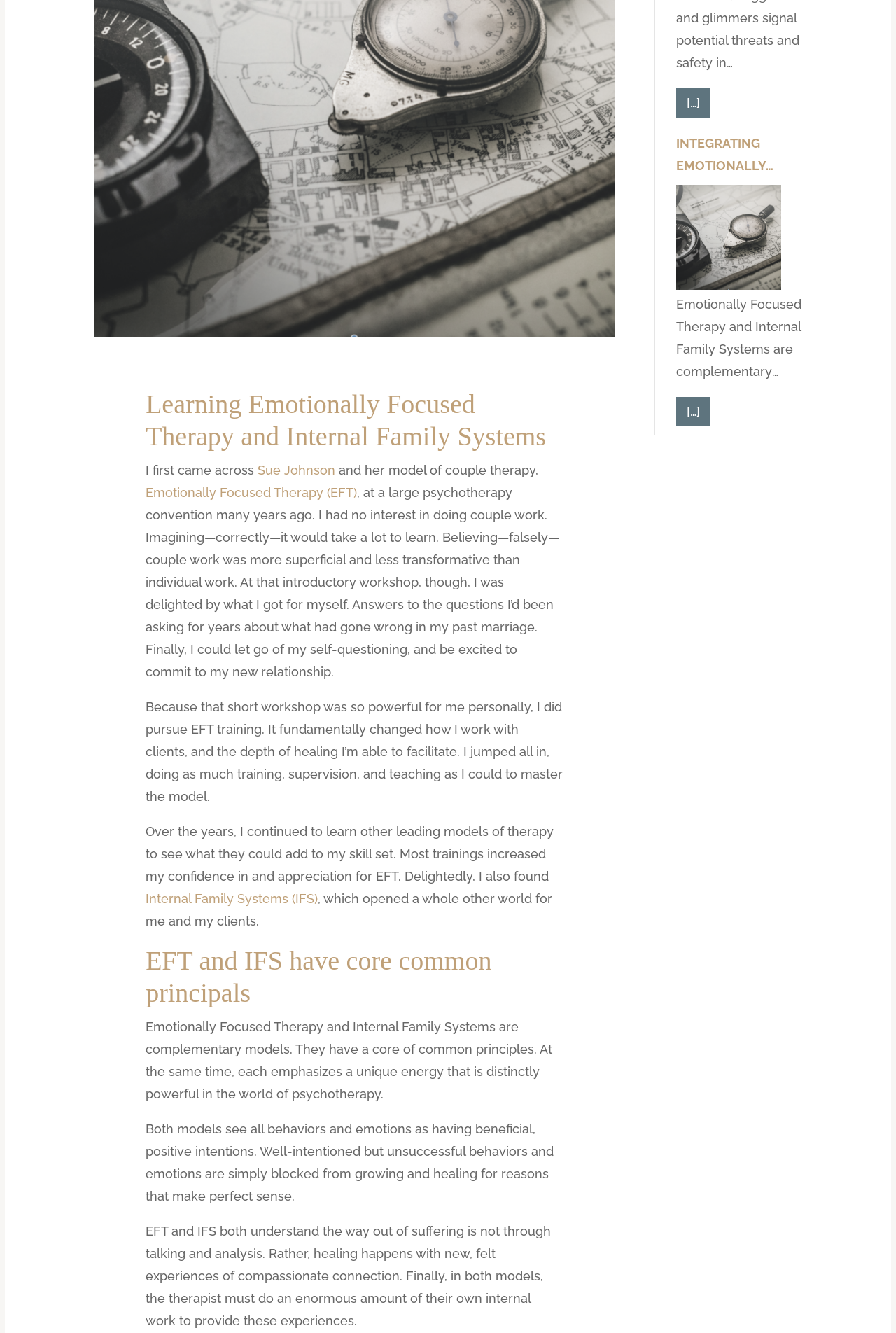Return the bounding box coordinates of the UI element that corresponds to this description: "[…]". The coordinates must be given as four float numbers in the range of 0 and 1, [left, top, right, bottom].

[0.755, 0.298, 0.793, 0.32]